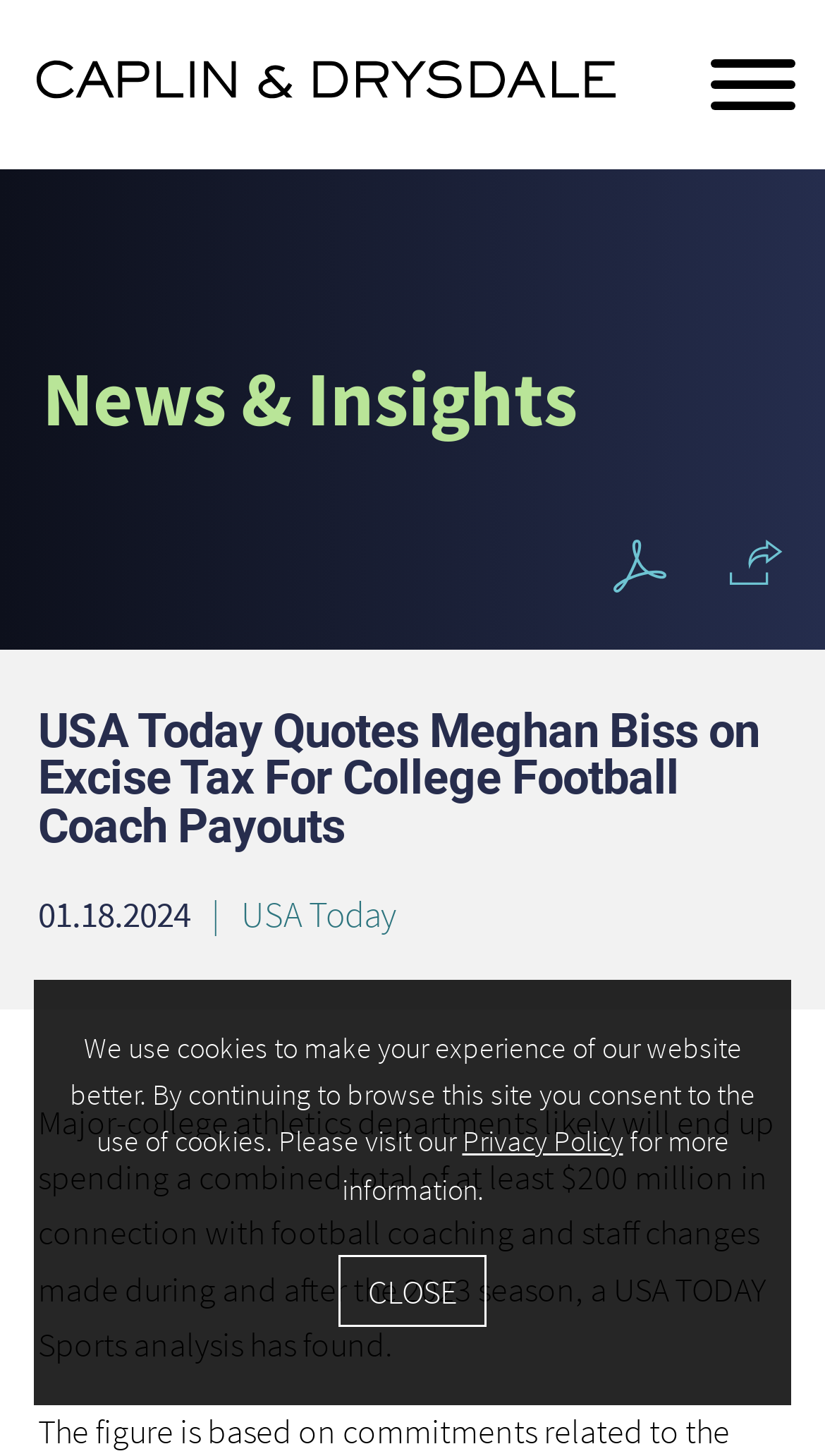Locate the bounding box coordinates of the clickable part needed for the task: "Download the PDF file".

[0.744, 0.371, 0.808, 0.41]